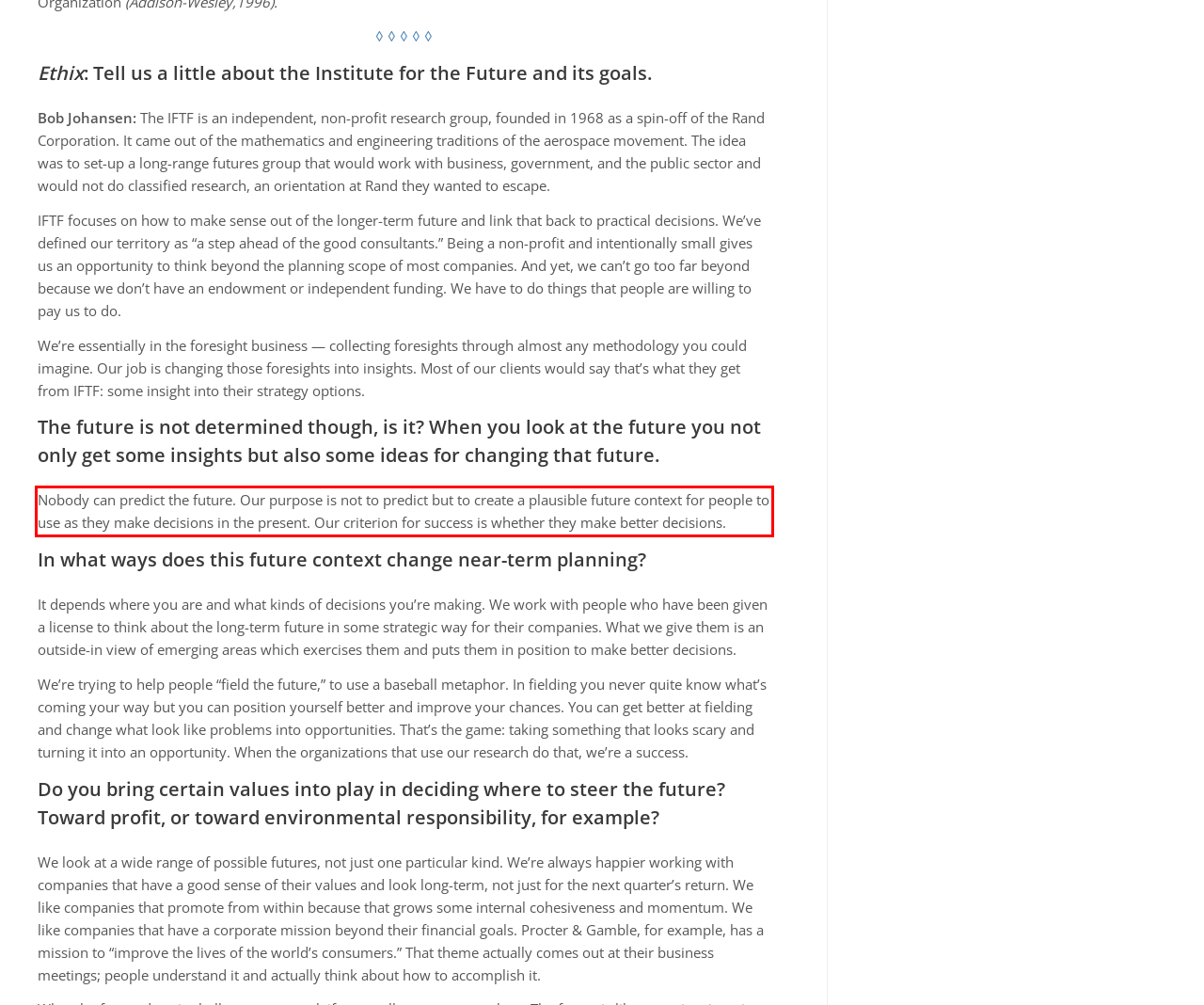You have a screenshot of a webpage with a red bounding box. Identify and extract the text content located inside the red bounding box.

Nobody can predict the future. Our purpose is not to predict but to create a plausible future context for people to use as they make decisions in the present. Our criterion for success is whether they make better decisions.